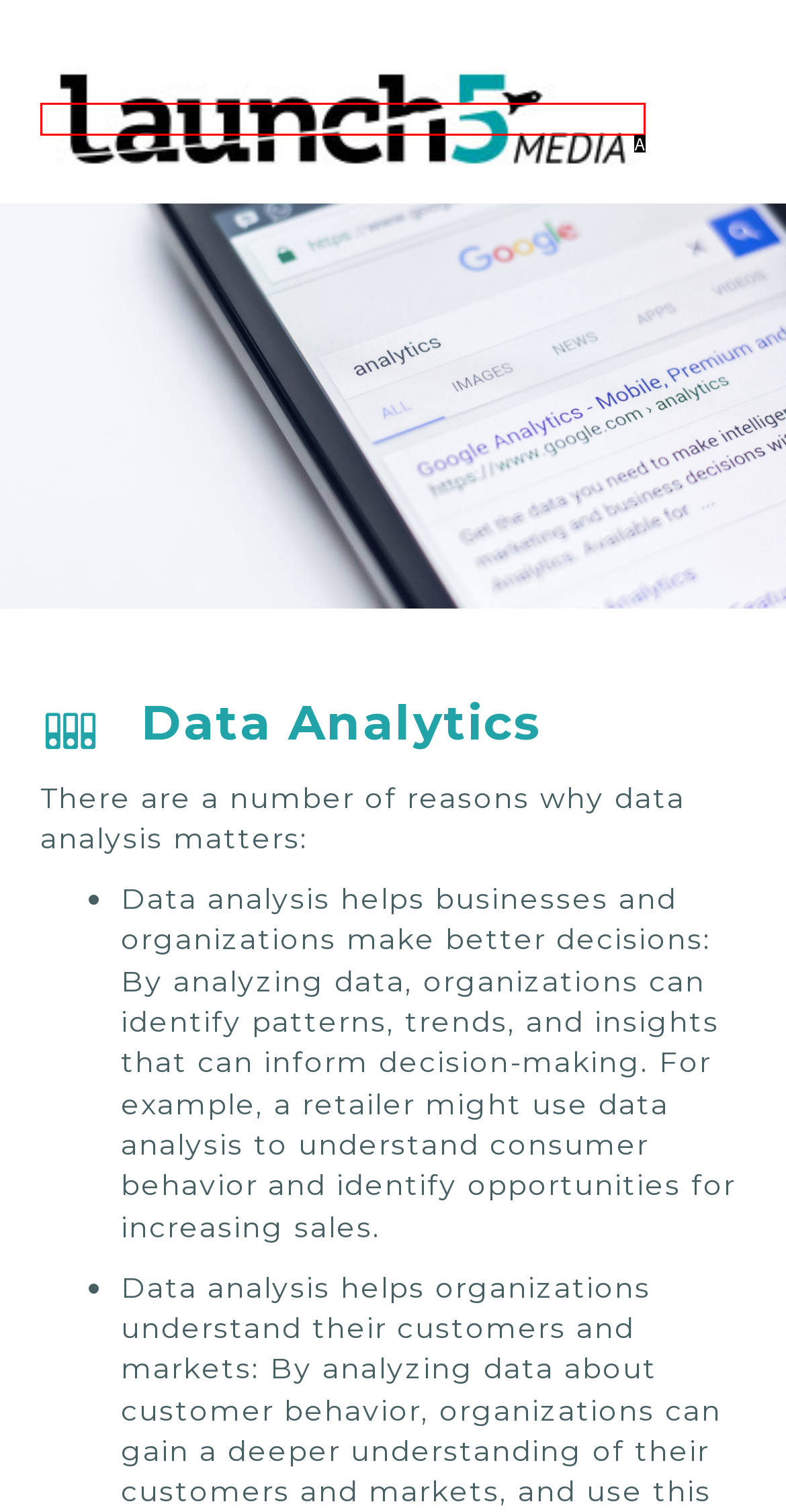Select the letter of the UI element that best matches: alt="launch5_logo_full_rgb (1)" title="launch5_logo_full_rgb (1)"
Answer with the letter of the correct option directly.

A